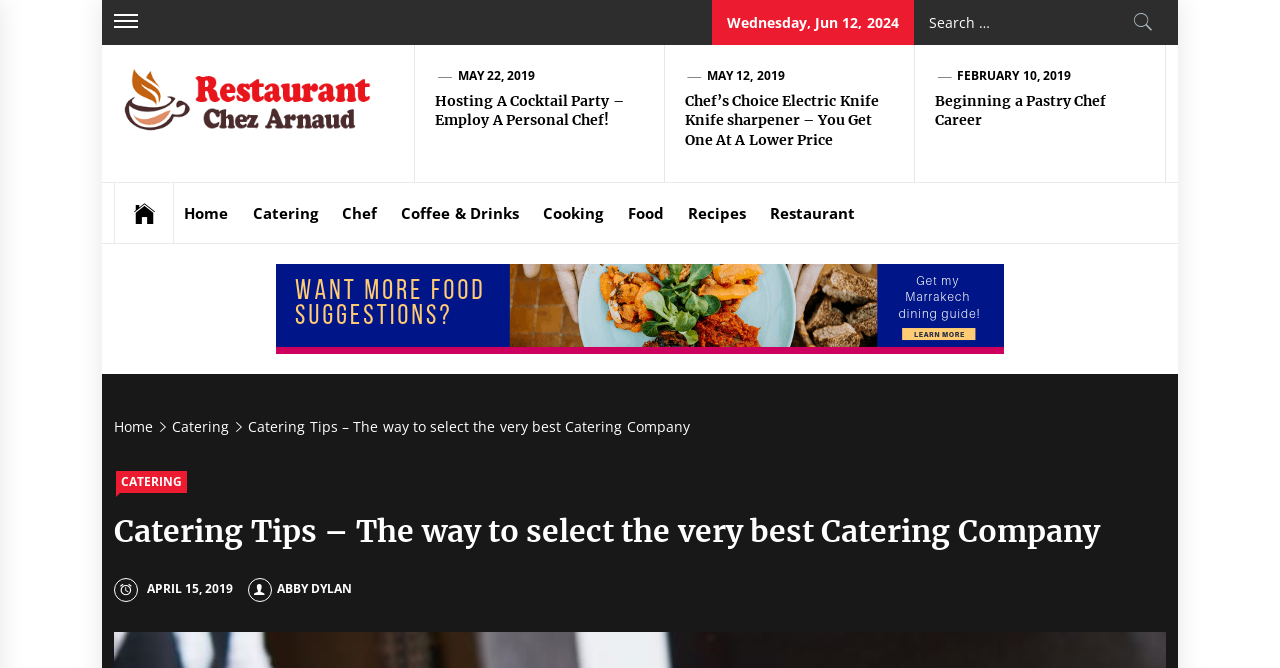Locate and generate the text content of the webpage's heading.

Catering Tips – The way to select the very best Catering Company